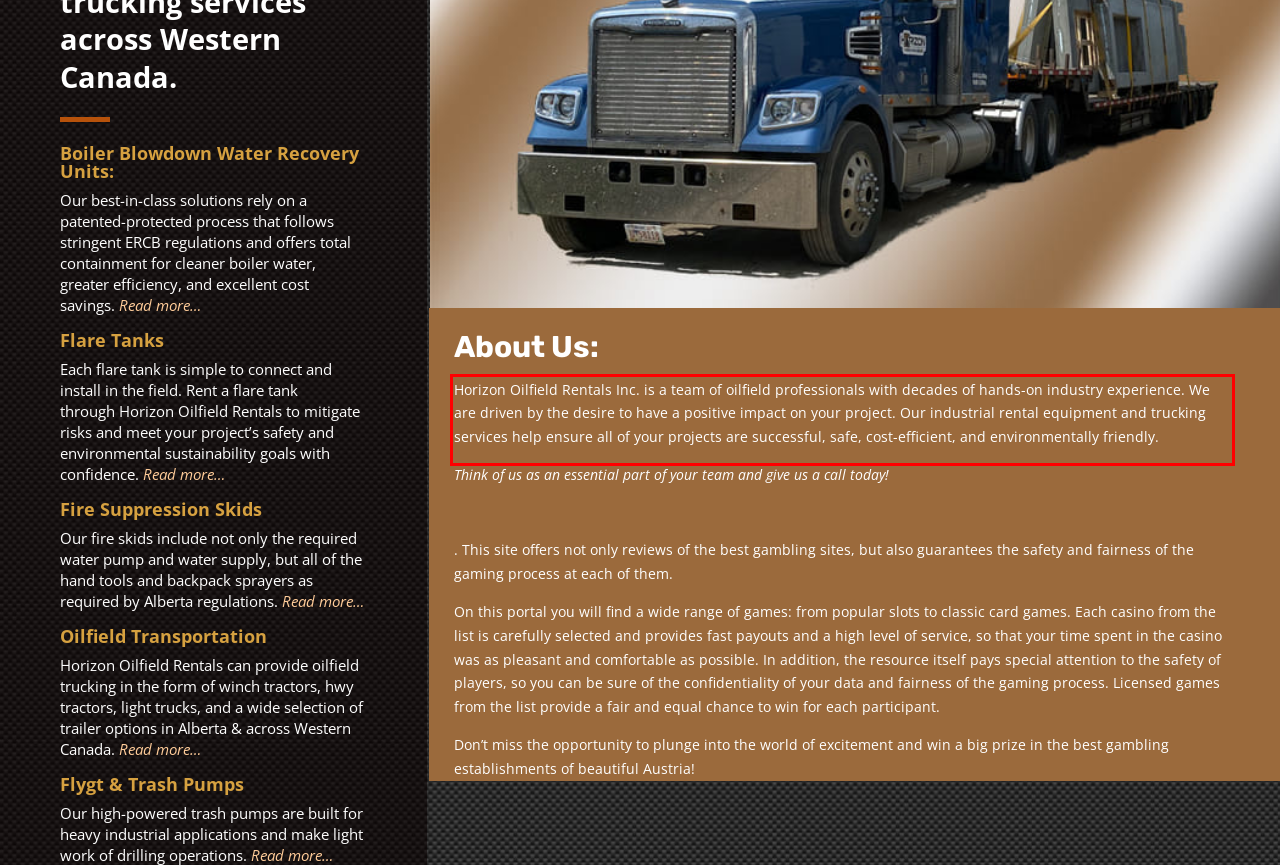From the given screenshot of a webpage, identify the red bounding box and extract the text content within it.

Horizon Oilfield Rentals Inc. is a team of oilfield professionals with decades of hands-on industry experience. We are driven by the desire to have a positive impact on your project. Our industrial rental equipment and trucking services help ensure all of your projects are successful, safe, cost-efficient, and environmentally friendly.